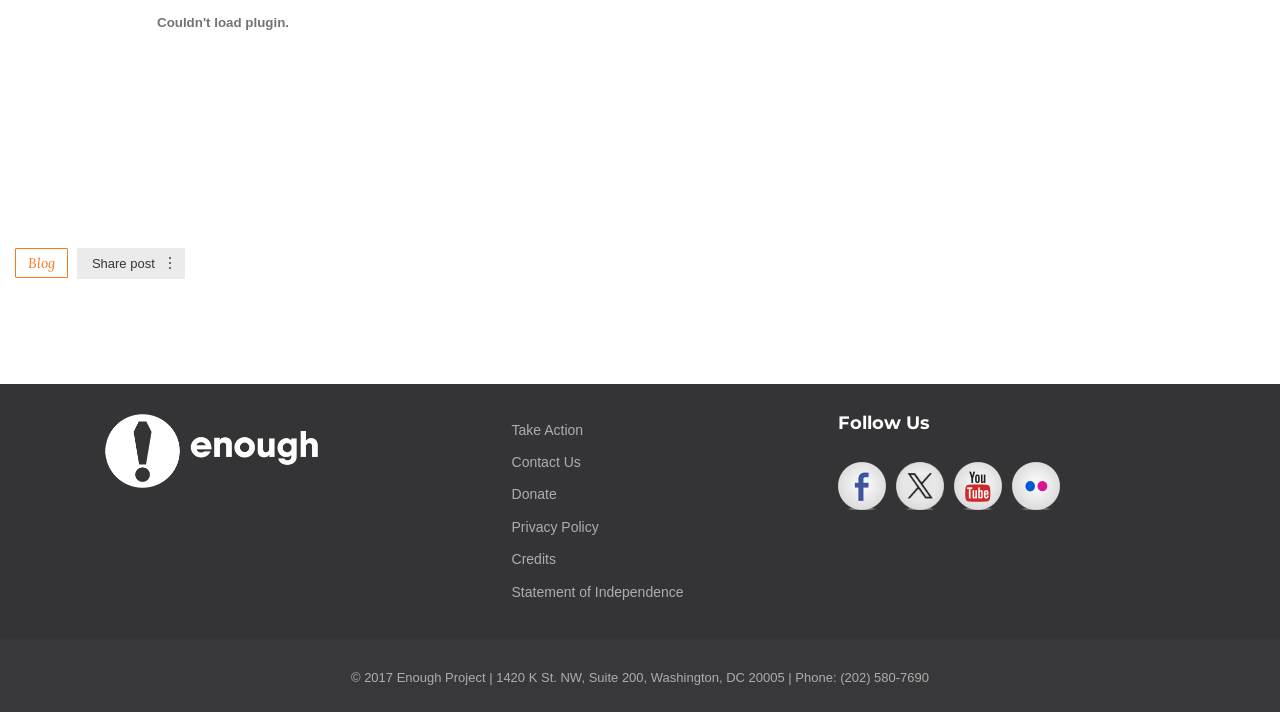Please provide the bounding box coordinates in the format (top-left x, top-left y, bottom-right x, bottom-right y). Remember, all values are floating point numbers between 0 and 1. What is the bounding box coordinate of the region described as: California Pilots Association

None